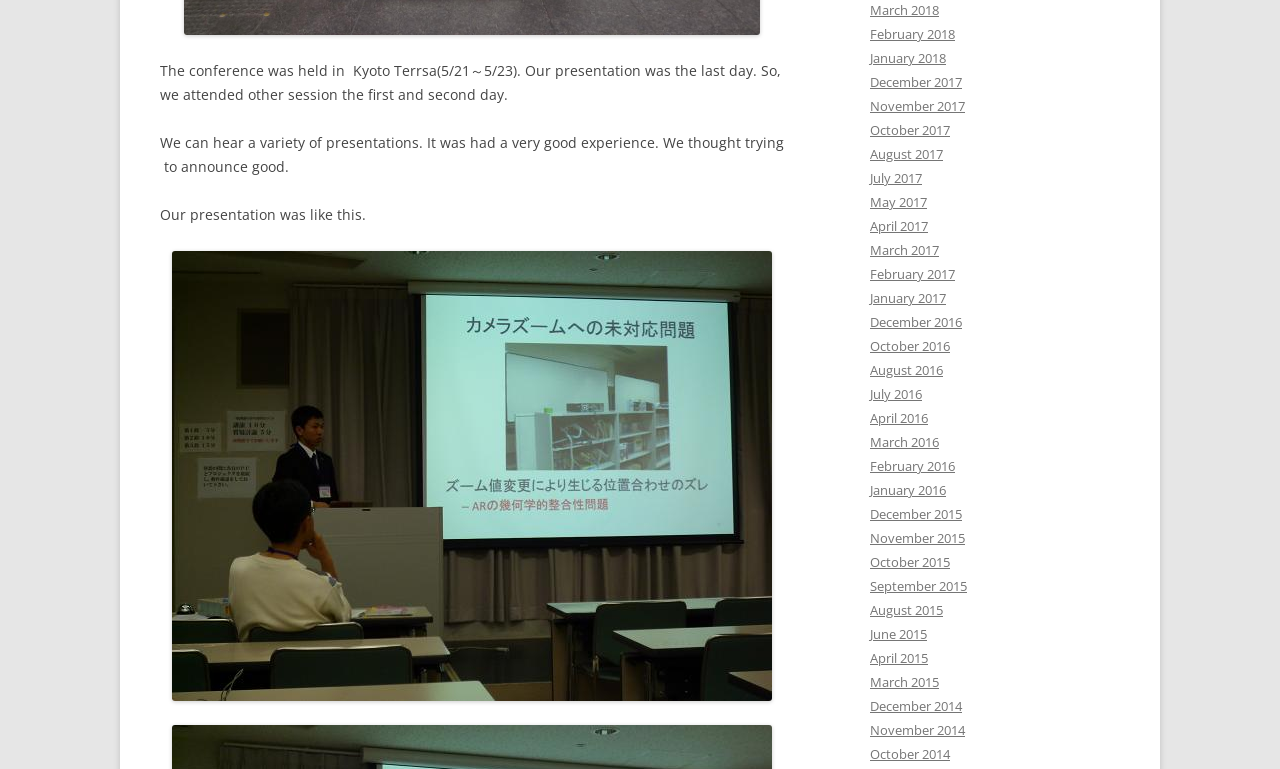Please locate the bounding box coordinates of the element that needs to be clicked to achieve the following instruction: "Read about the authors". The coordinates should be four float numbers between 0 and 1, i.e., [left, top, right, bottom].

None